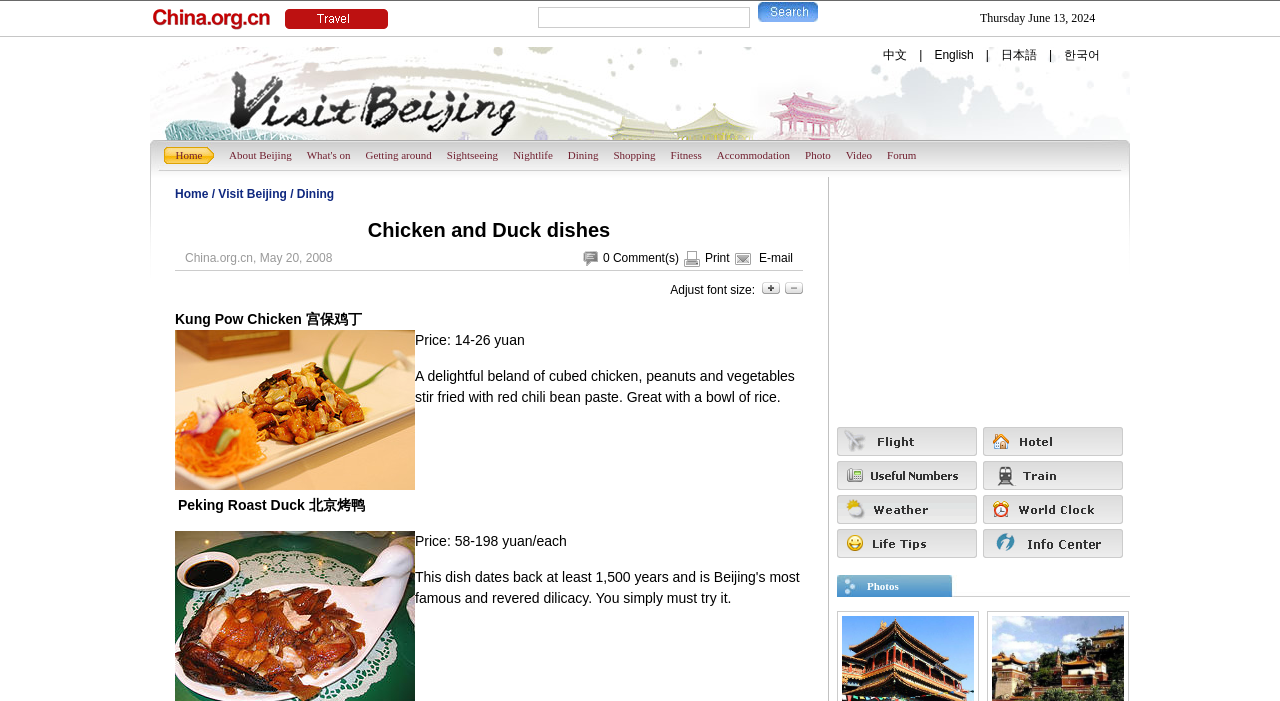Please find the top heading of the webpage and generate its text.

Chicken and Duck dishes